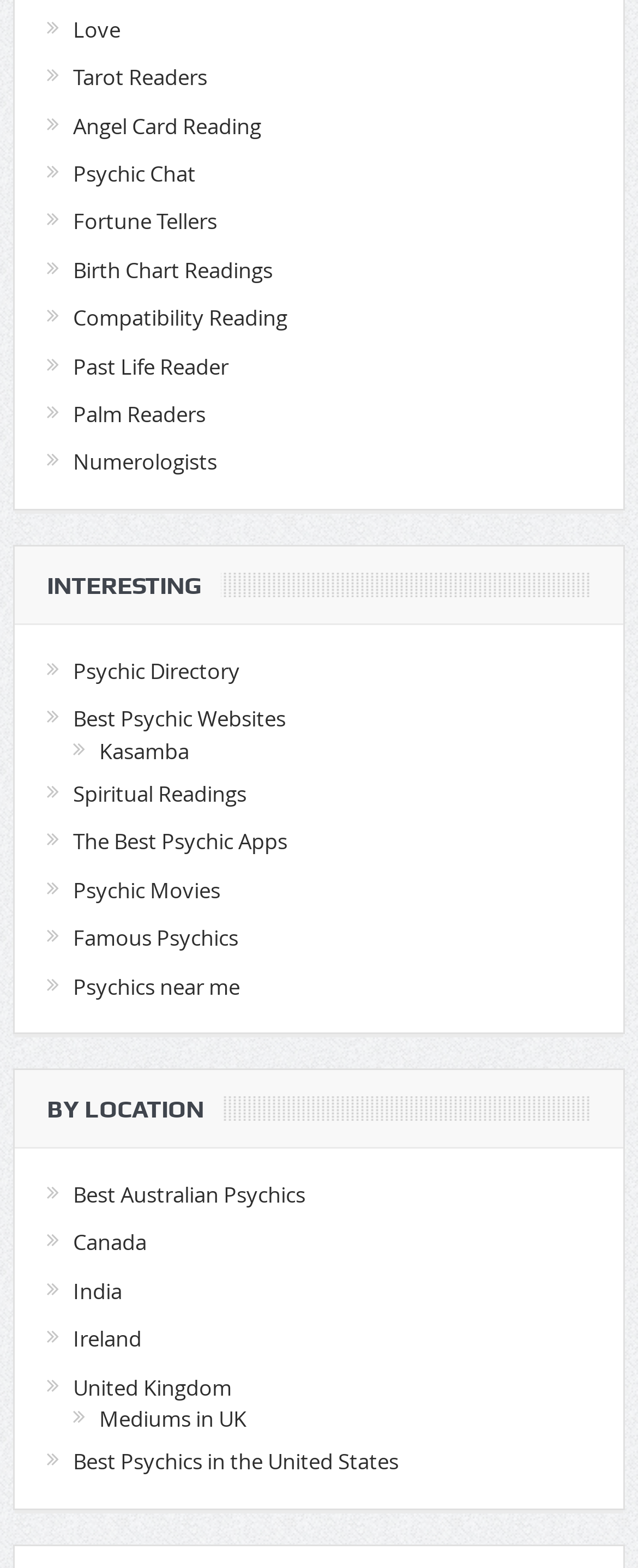Can you specify the bounding box coordinates for the region that should be clicked to fulfill this instruction: "Submit comment".

None